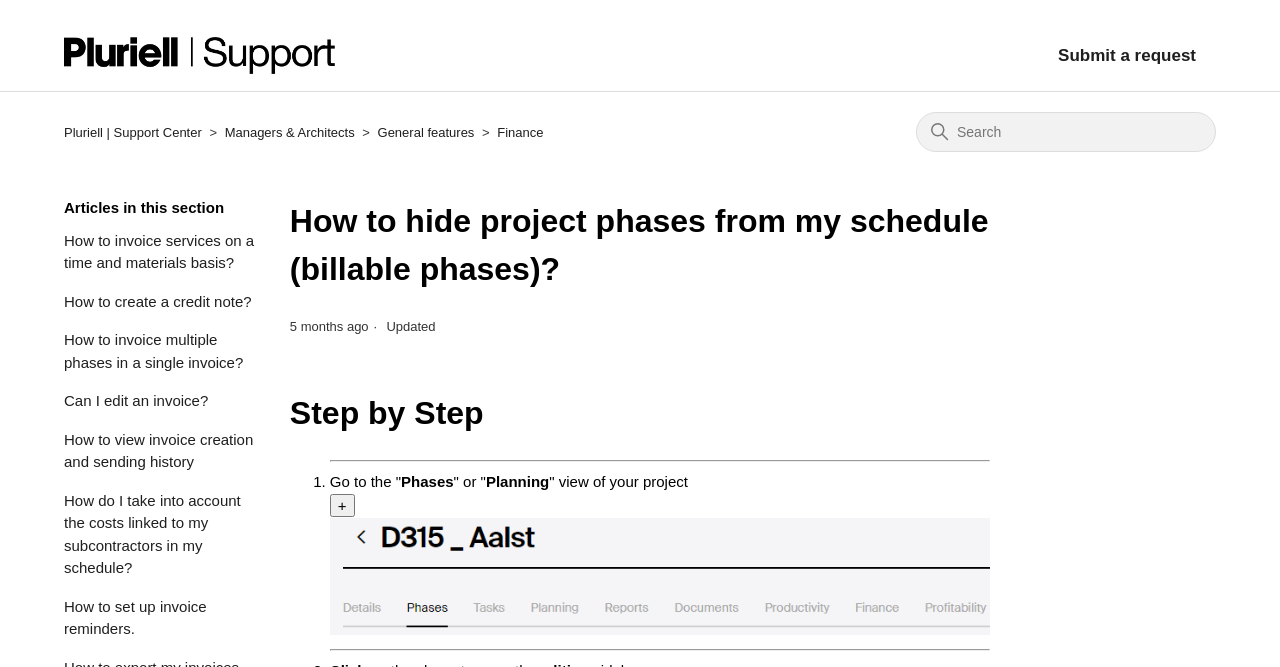How many links are available in the 'Managers & Architects' section?
Using the picture, provide a one-word or short phrase answer.

1